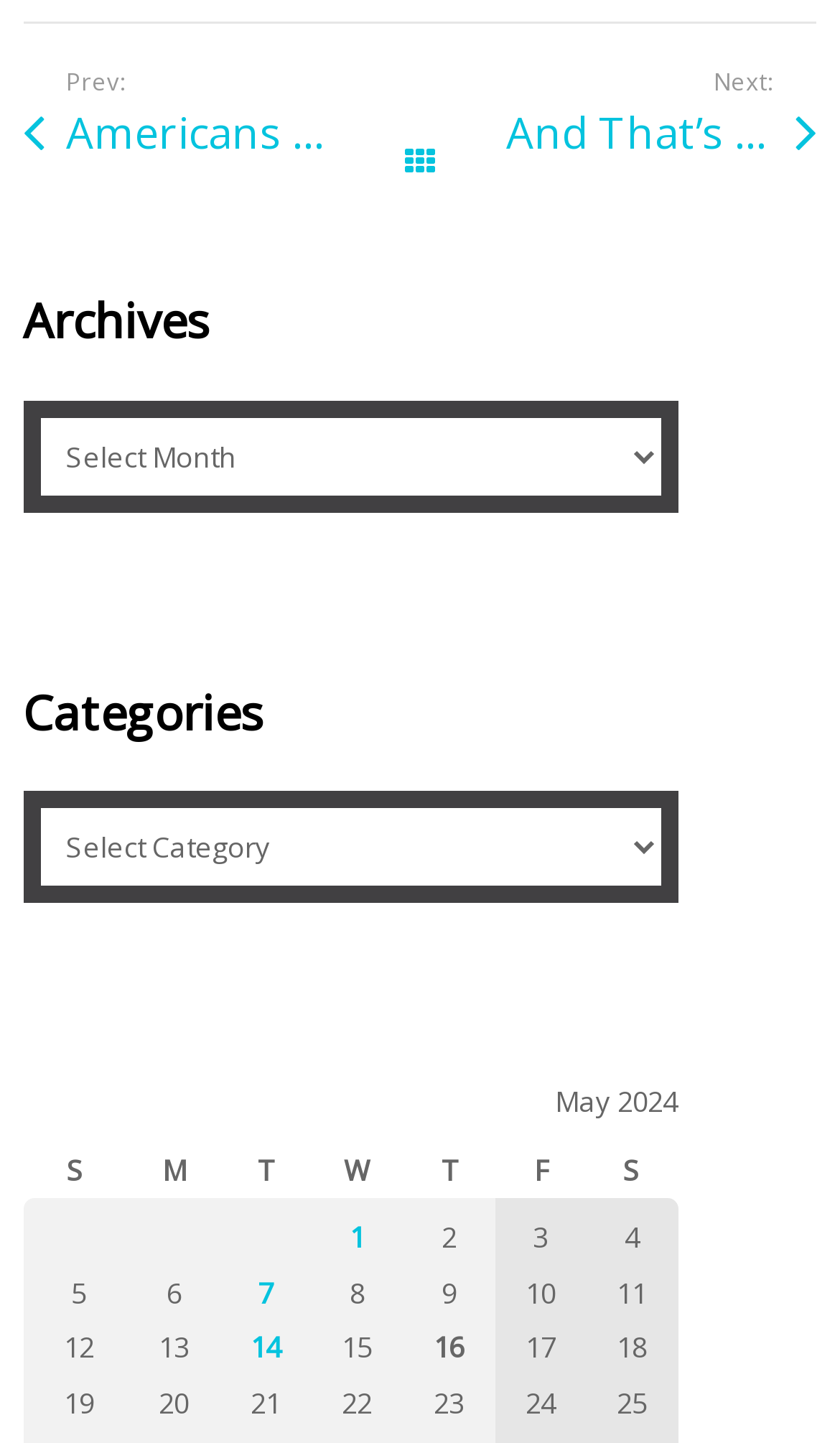How many columns are there in the post grid?
Using the information from the image, provide a comprehensive answer to the question.

By looking at the grid of posts, I can see that each row has 7 columns, representing different pieces of information about each post. The columns are labeled 'S', 'M', 'T', 'W', 'T', 'F', and 'S'.